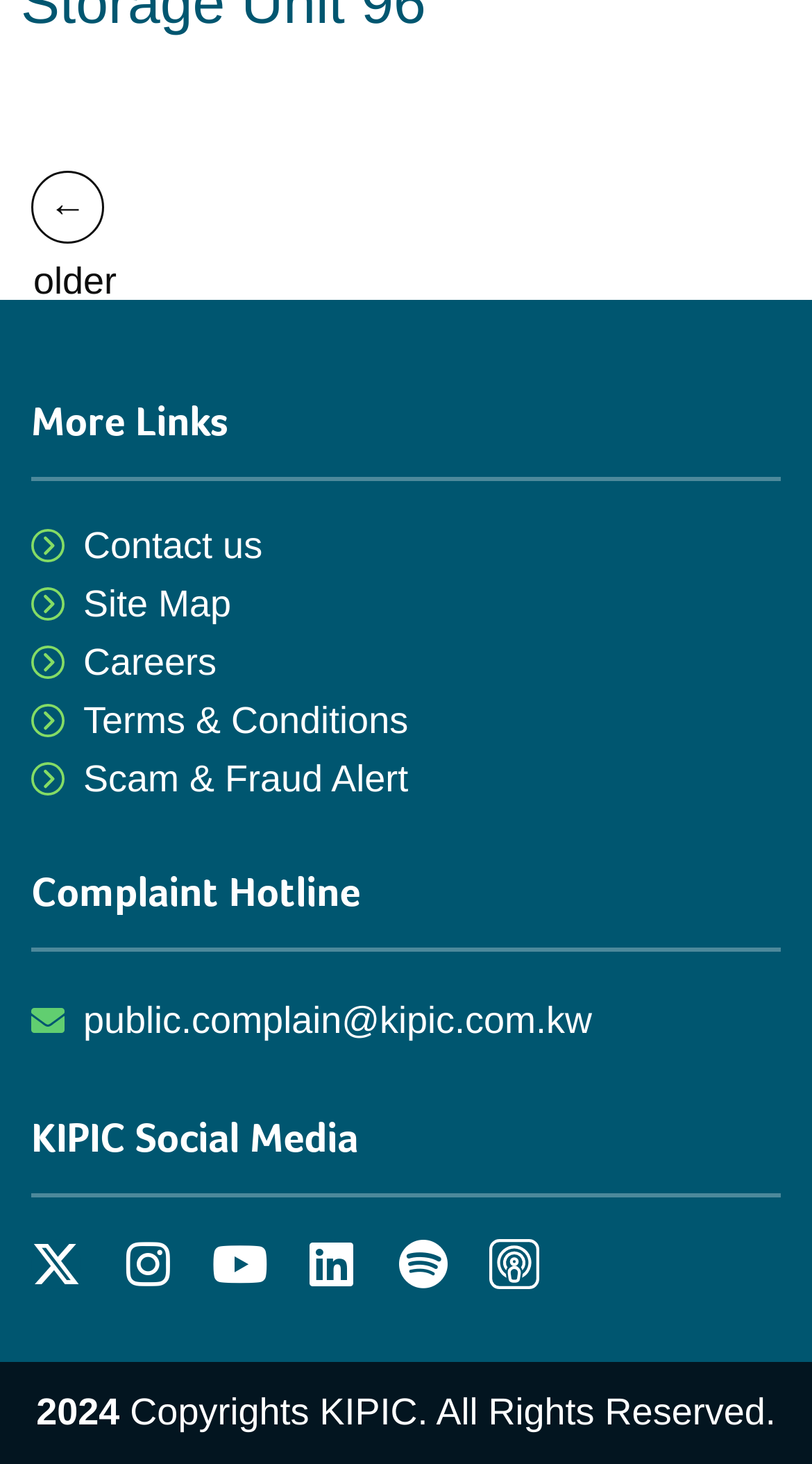Please determine the bounding box coordinates of the section I need to click to accomplish this instruction: "go to older page".

[0.038, 0.117, 0.128, 0.166]